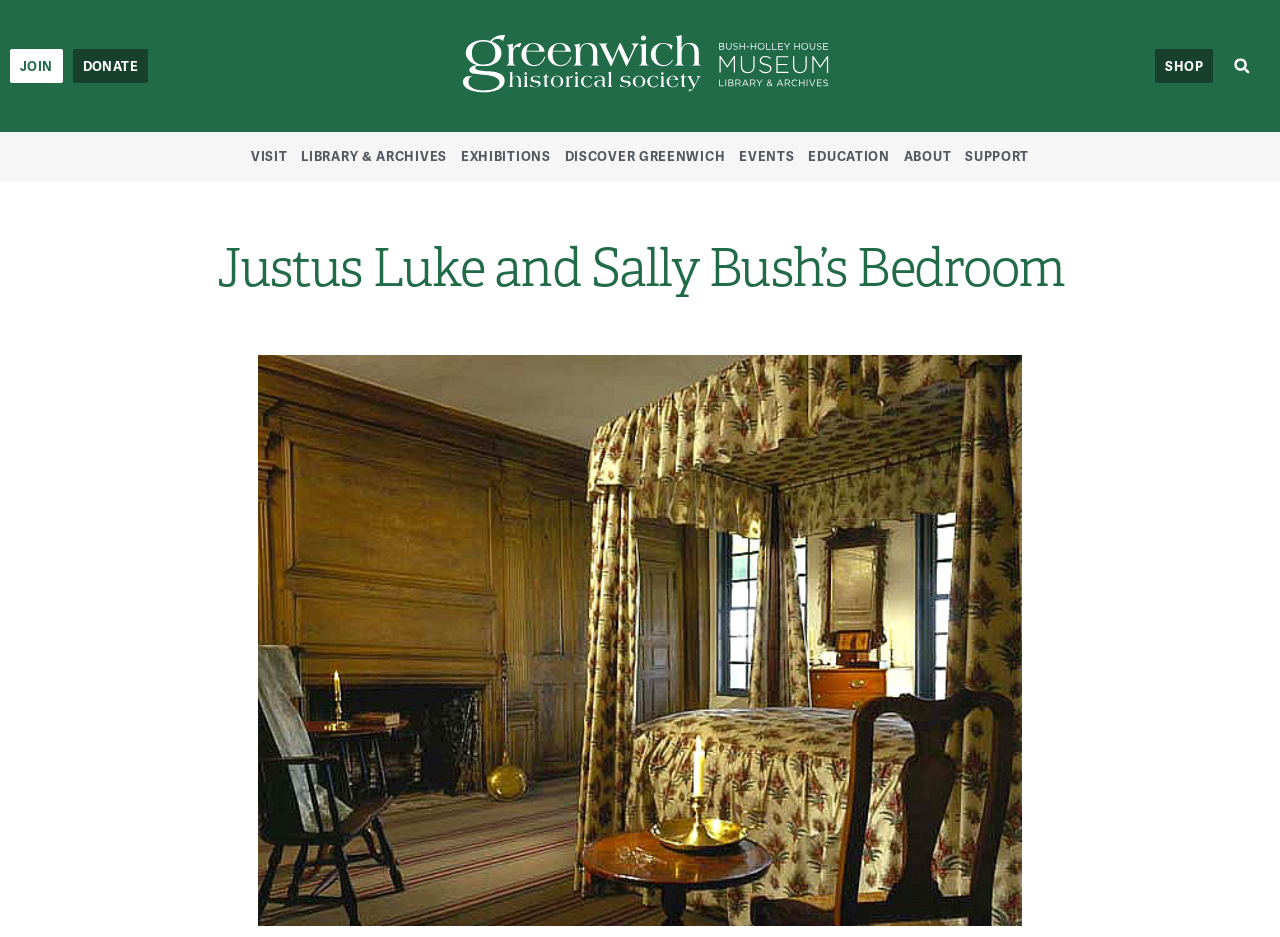Specify the bounding box coordinates for the region that must be clicked to perform the given instruction: "click the JOIN link".

[0.008, 0.052, 0.049, 0.089]